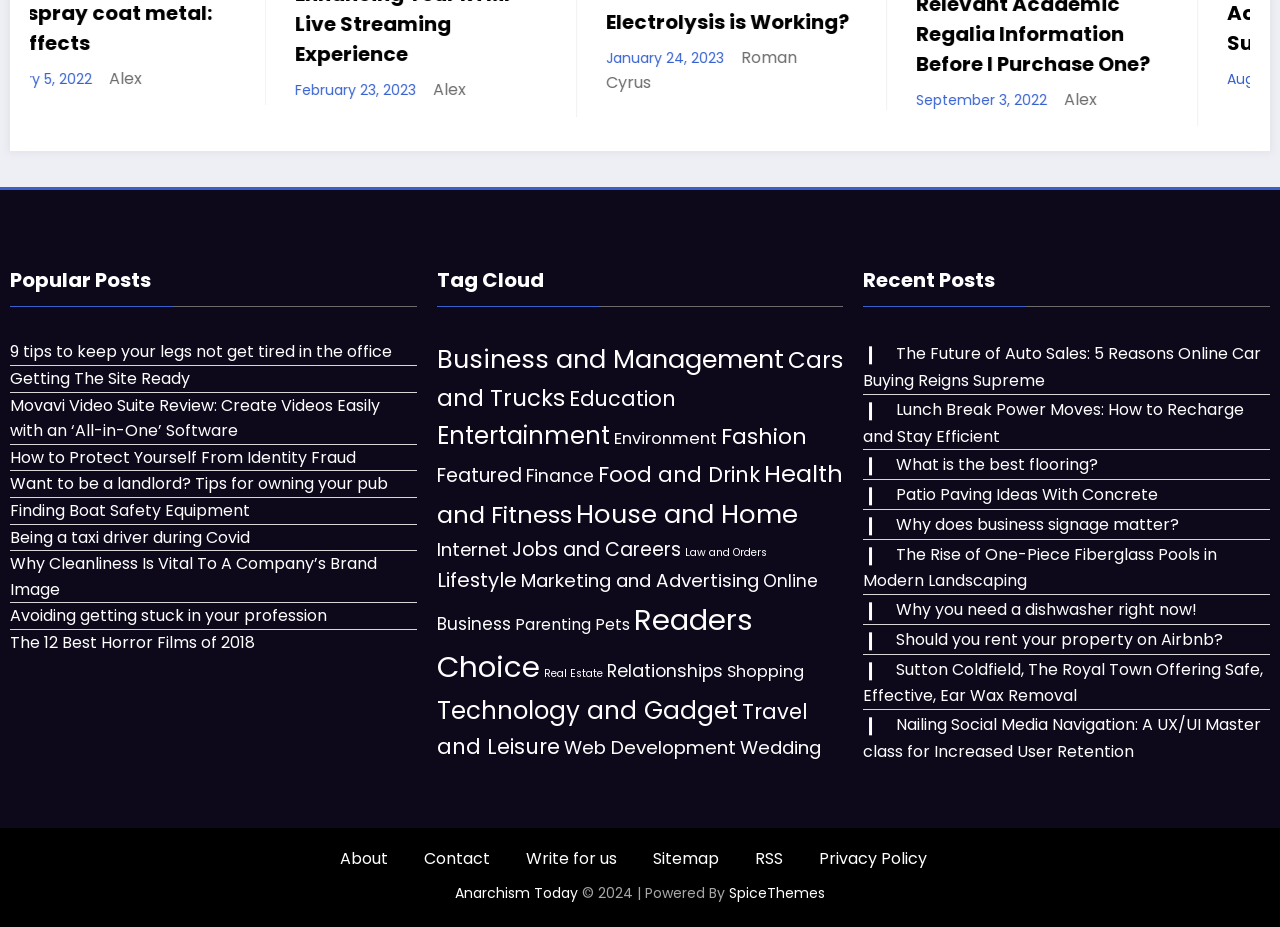Using the information shown in the image, answer the question with as much detail as possible: What is the title of the first popular post?

In the 'Popular Posts' section, the first link is '9 tips to keep your legs not get tired in the office', which is the title of the first popular post.